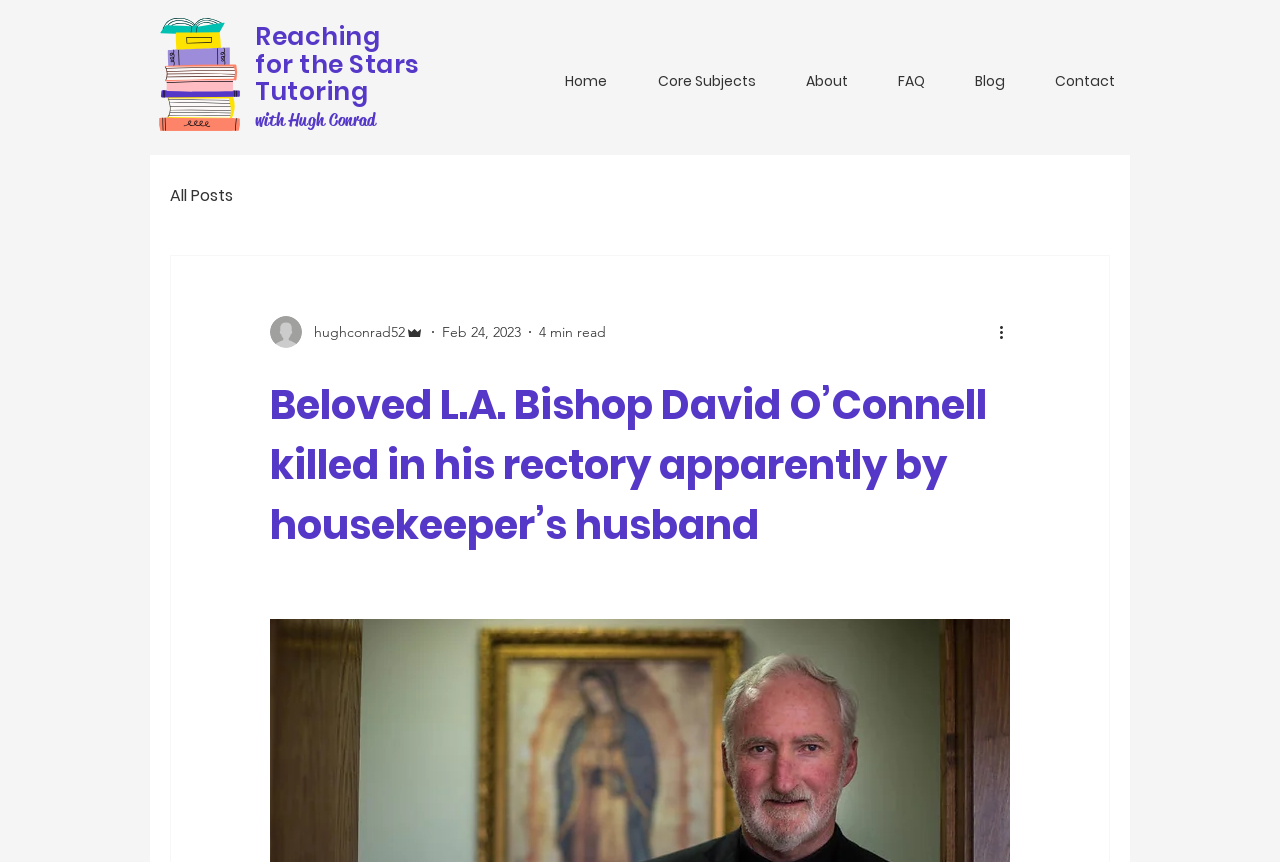Identify the bounding box coordinates for the UI element that matches this description: "Reaching for the Stars".

[0.199, 0.022, 0.328, 0.095]